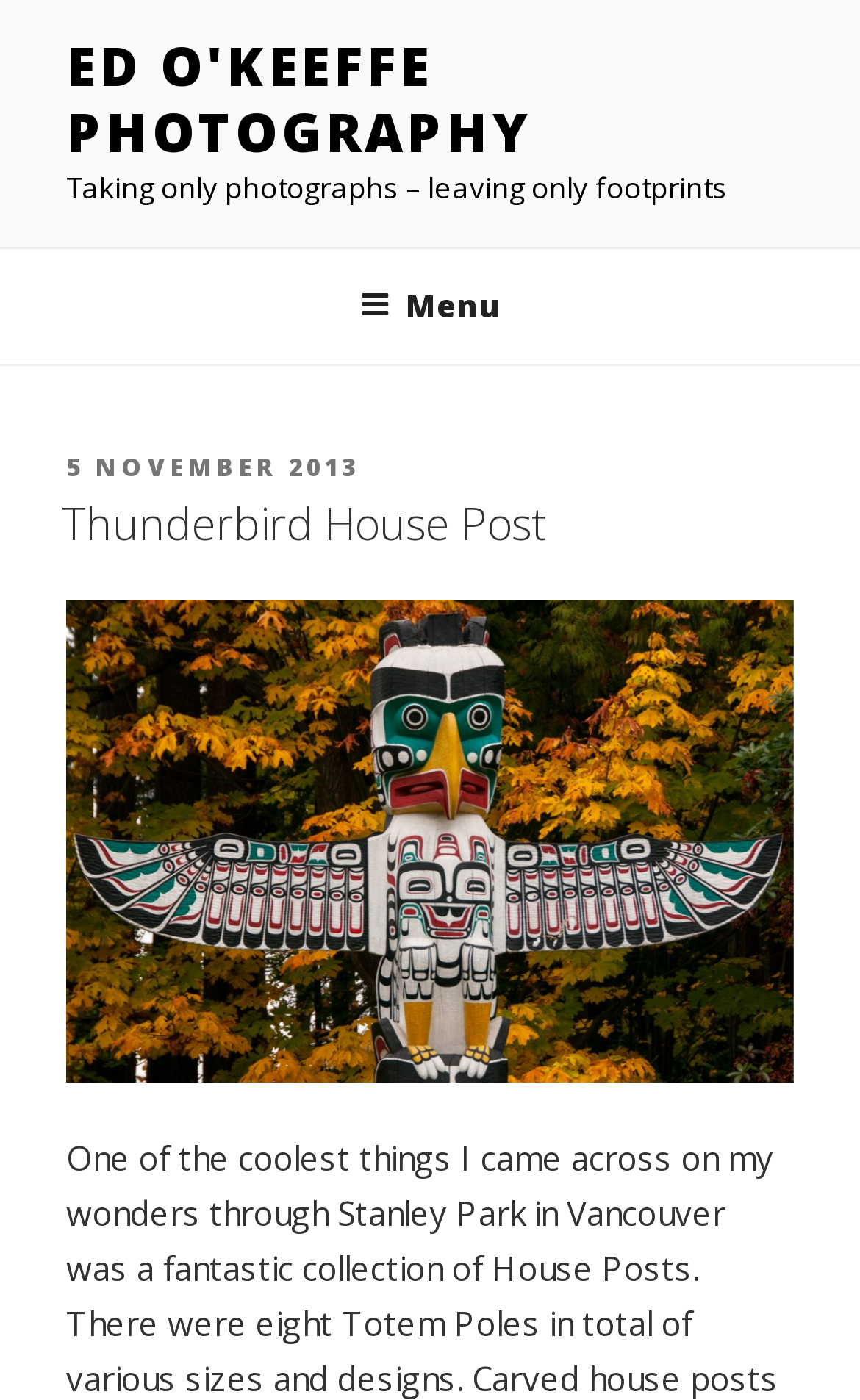Provide the bounding box coordinates of the HTML element described by the text: "Menu". The coordinates should be in the format [left, top, right, bottom] with values between 0 and 1.

[0.382, 0.179, 0.618, 0.256]